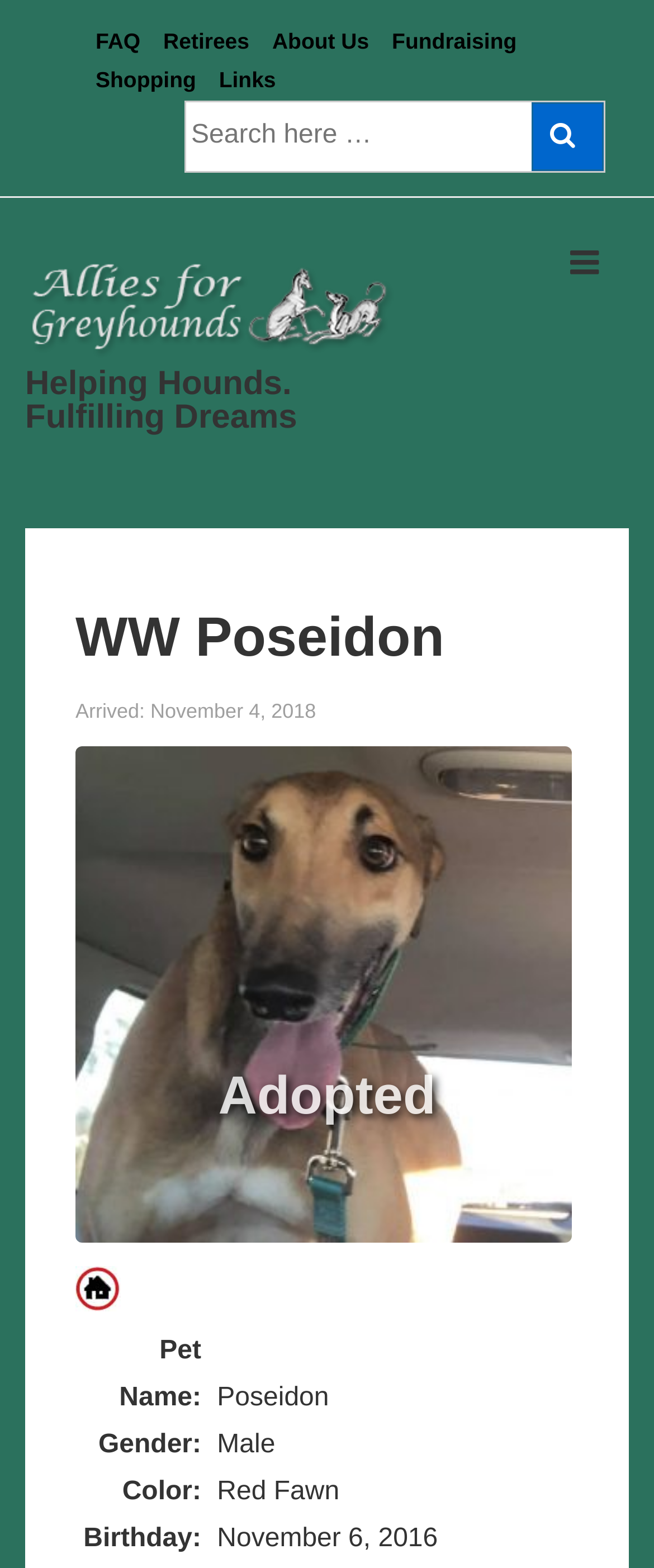What is the name of the pet?
Using the visual information, respond with a single word or phrase.

Poseidon